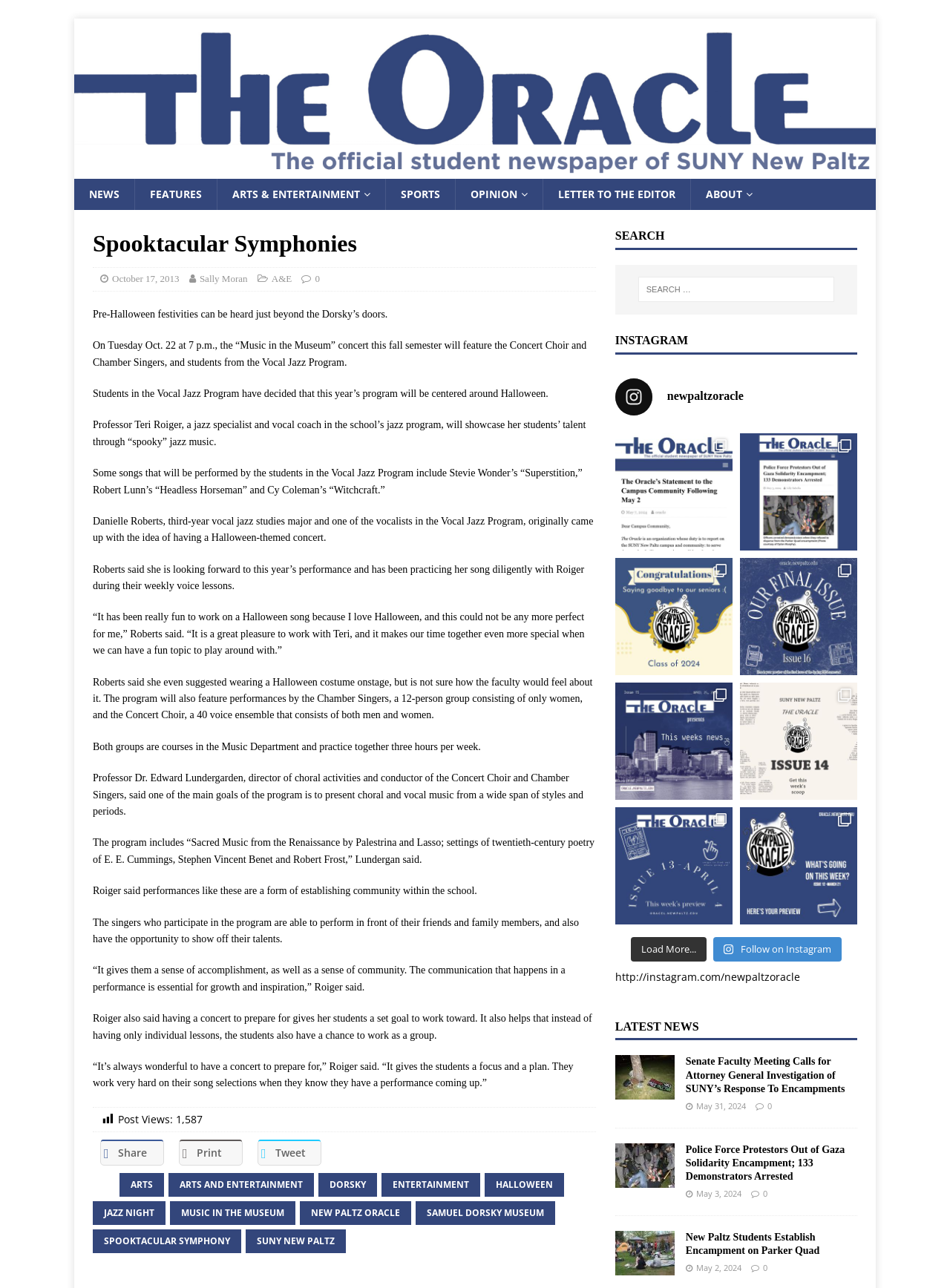Provide a one-word or one-phrase answer to the question:
What is the name of the jazz specialist and vocal coach mentioned in the article?

Professor Teri Roiger